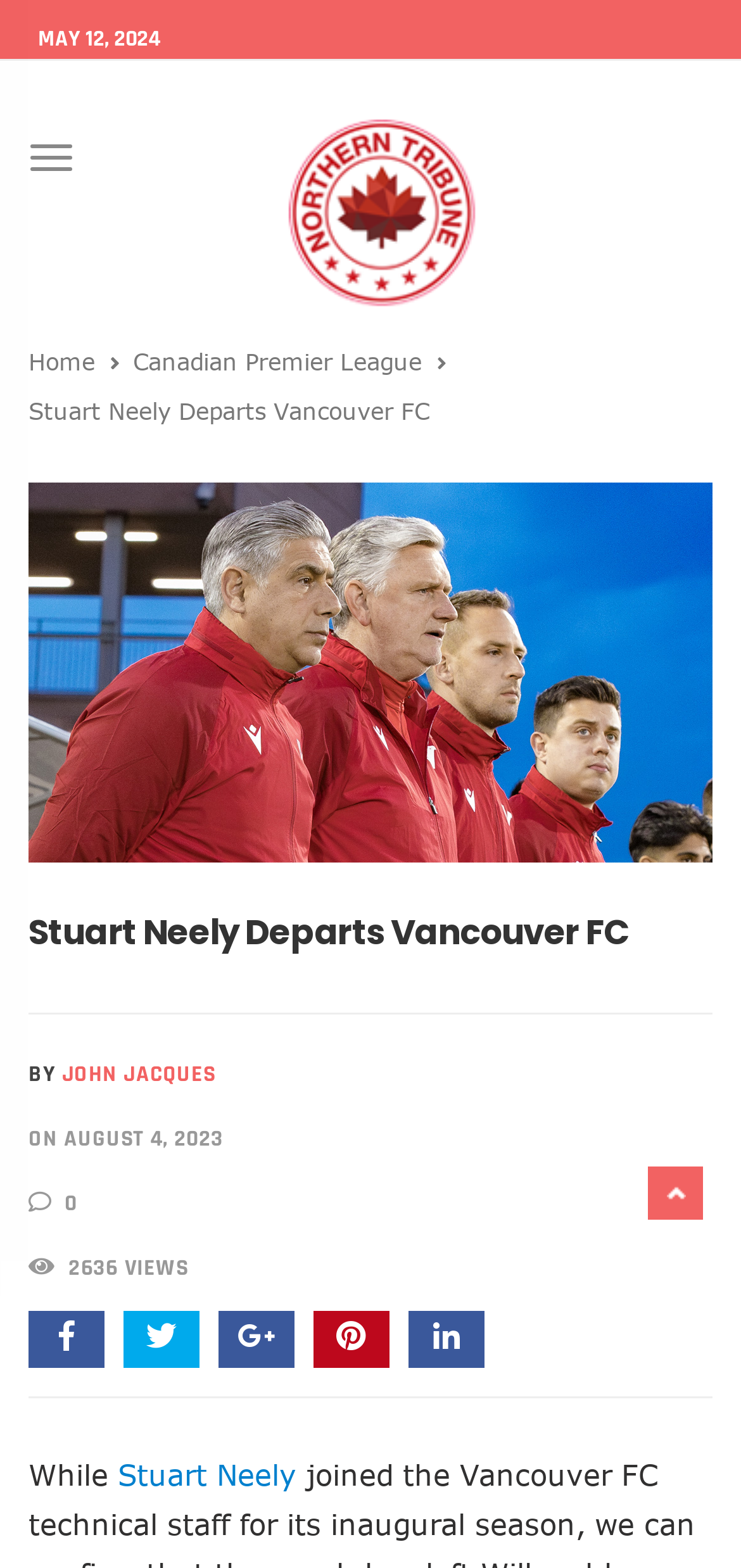Please identify the bounding box coordinates for the region that you need to click to follow this instruction: "Visit the Home page".

[0.038, 0.222, 0.128, 0.239]